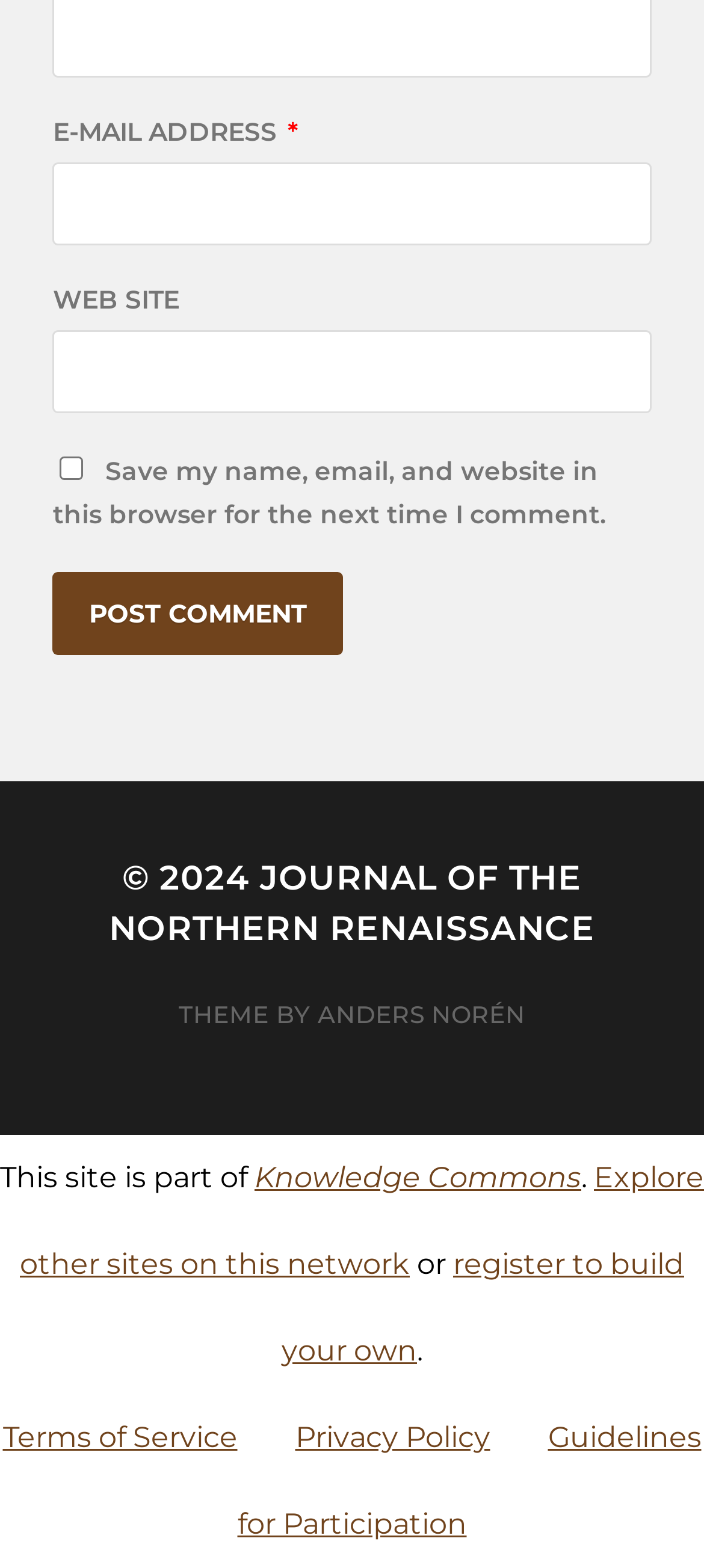Please specify the bounding box coordinates of the clickable region to carry out the following instruction: "Explore other sites on this network". The coordinates should be four float numbers between 0 and 1, in the format [left, top, right, bottom].

[0.028, 0.74, 1.0, 0.817]